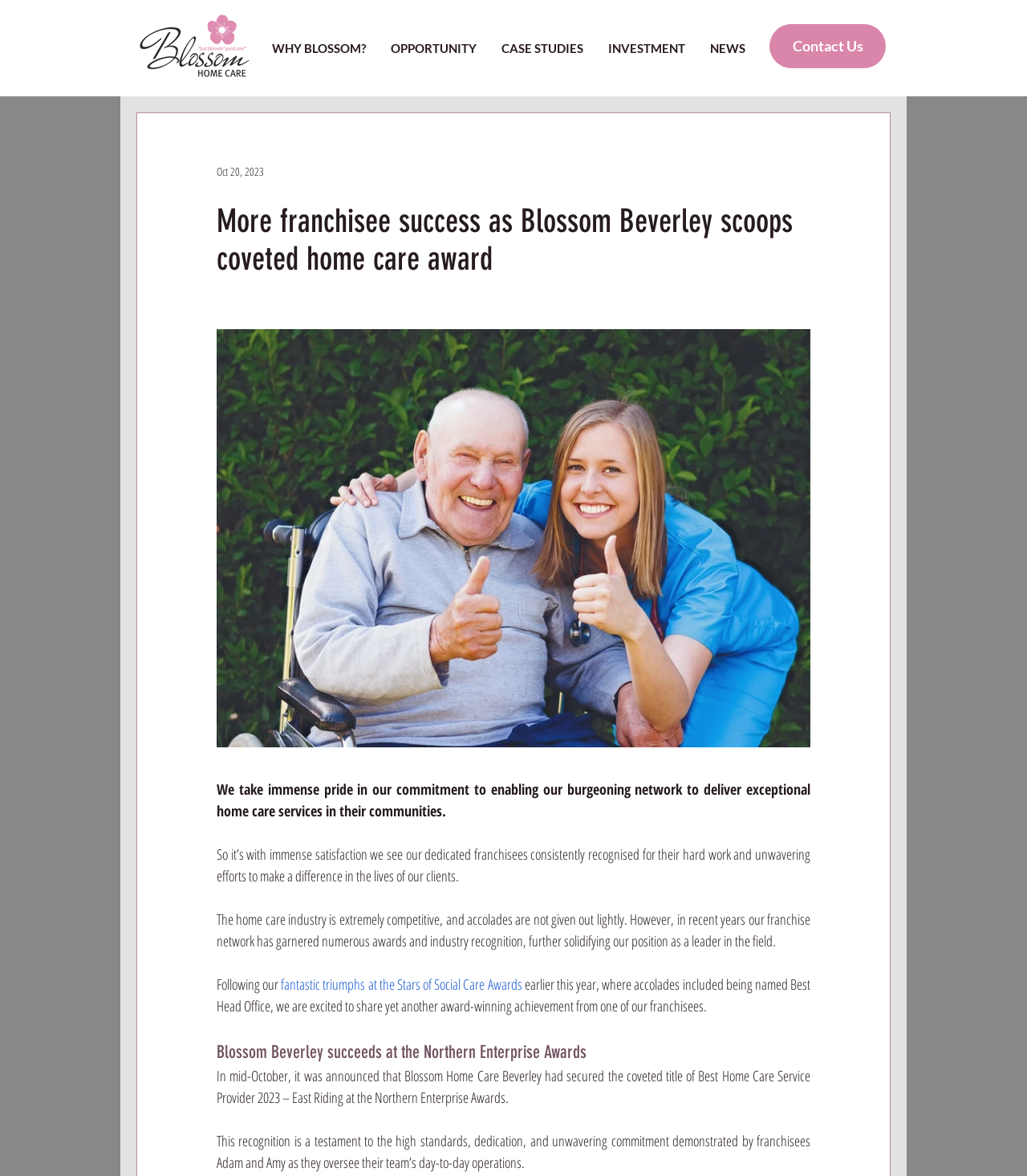Answer the question below using just one word or a short phrase: 
What is the name of the award mentioned earlier in the webpage?

Stars of Social Care Awards